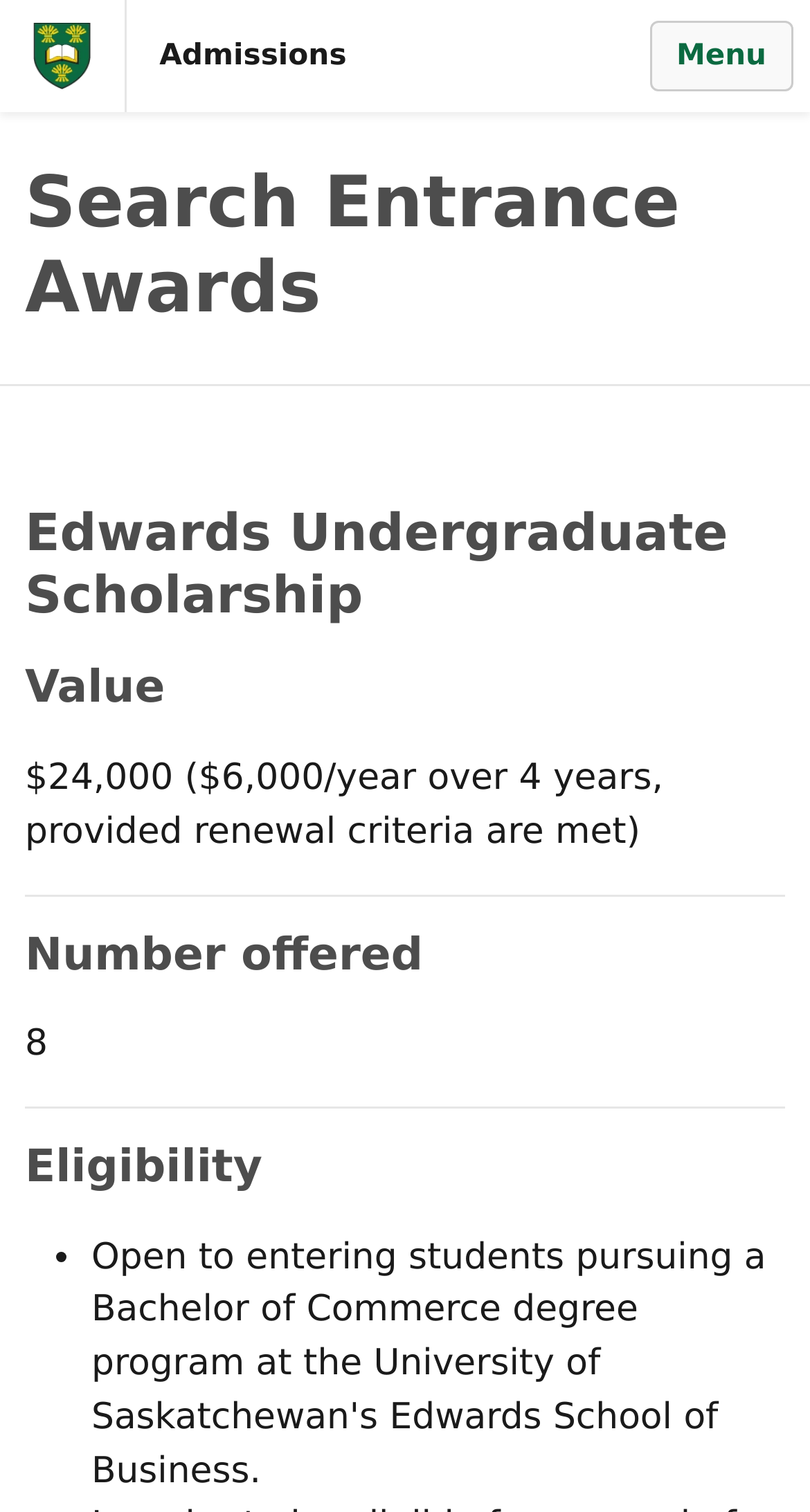Identify the main heading of the webpage and provide its text content.

Search Entrance Awards